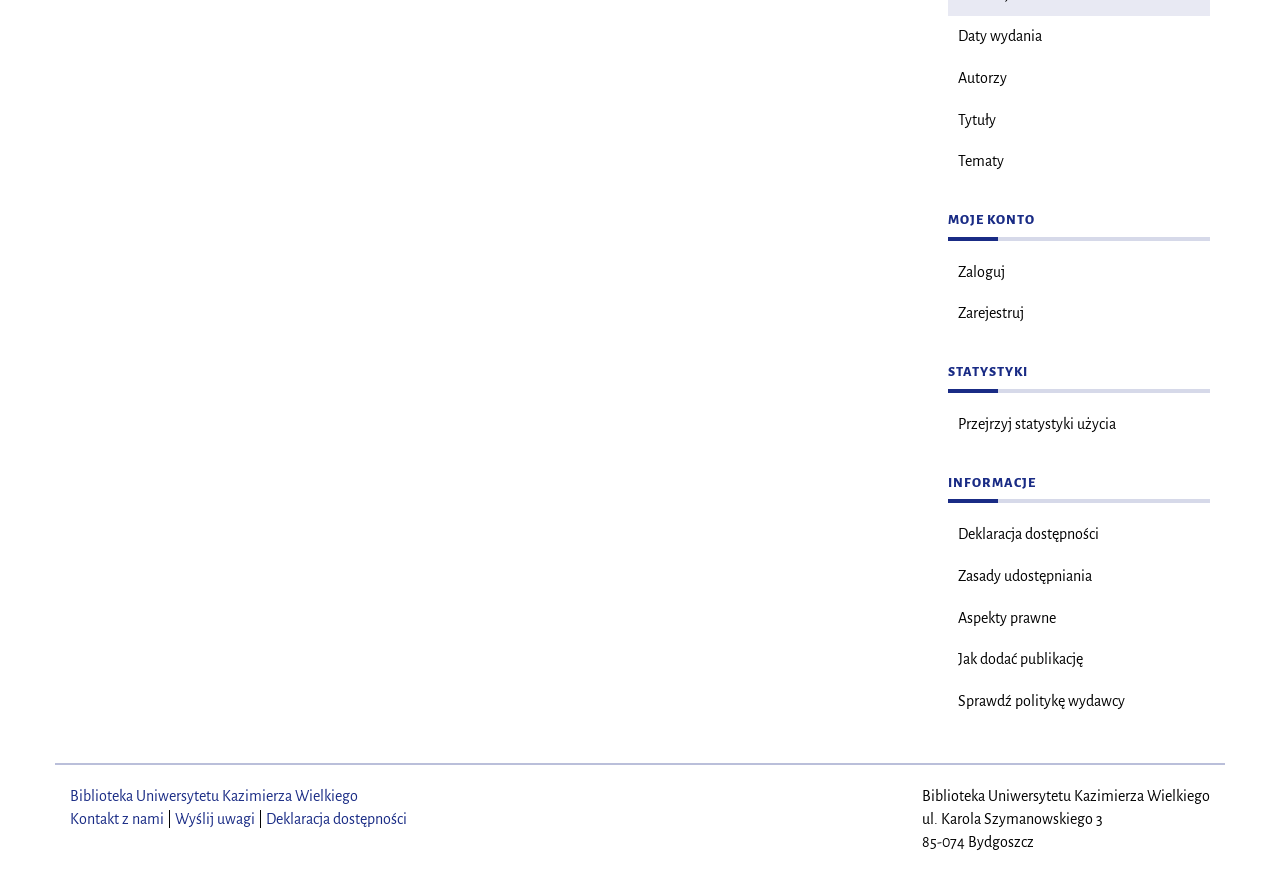Locate the bounding box coordinates of the UI element described by: "Jak dodać publikację". The bounding box coordinates should consist of four float numbers between 0 and 1, i.e., [left, top, right, bottom].

[0.74, 0.72, 0.945, 0.768]